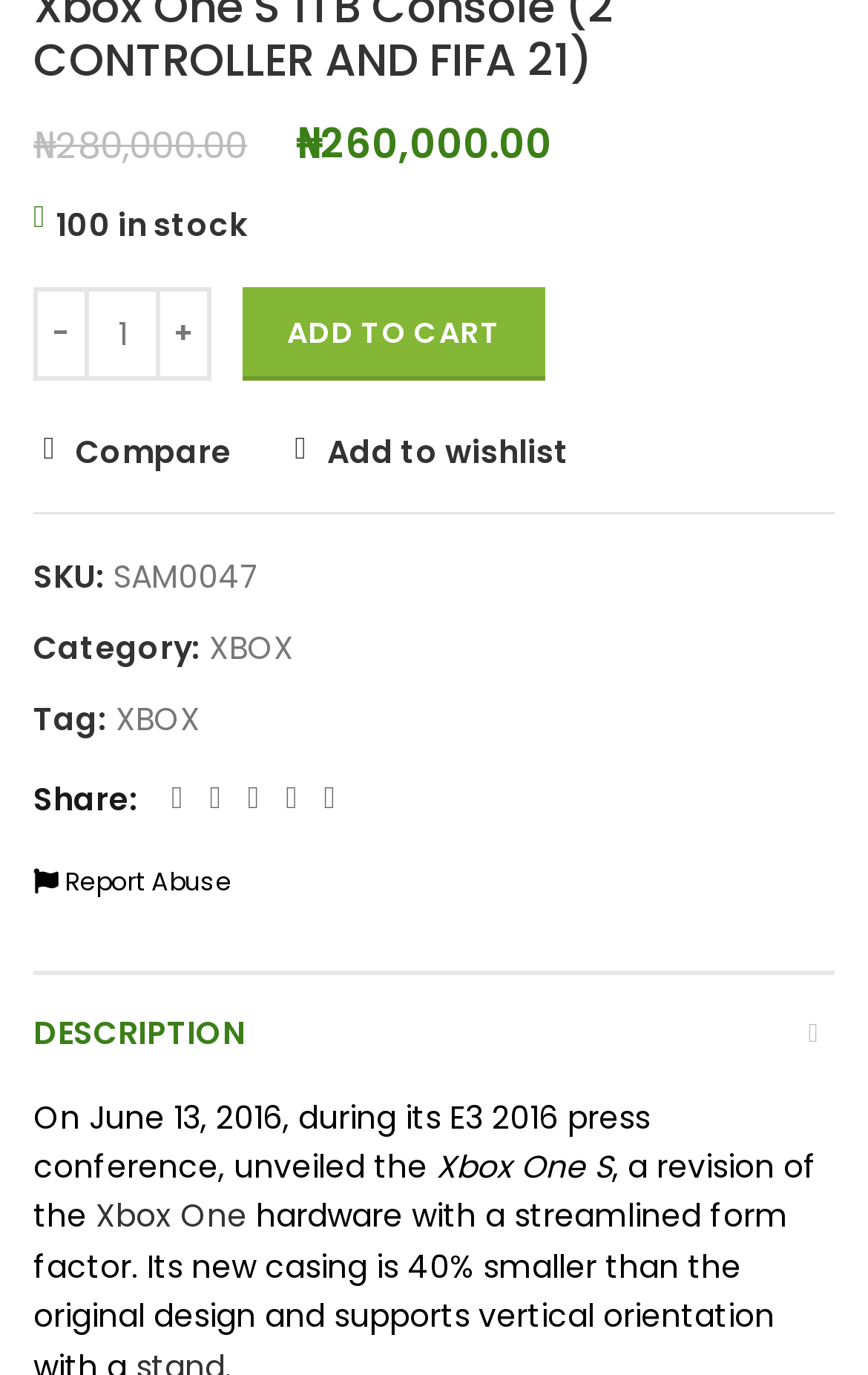Using the description: "Add to wishlist", identify the bounding box of the corresponding UI element in the screenshot.

[0.328, 0.318, 0.656, 0.341]